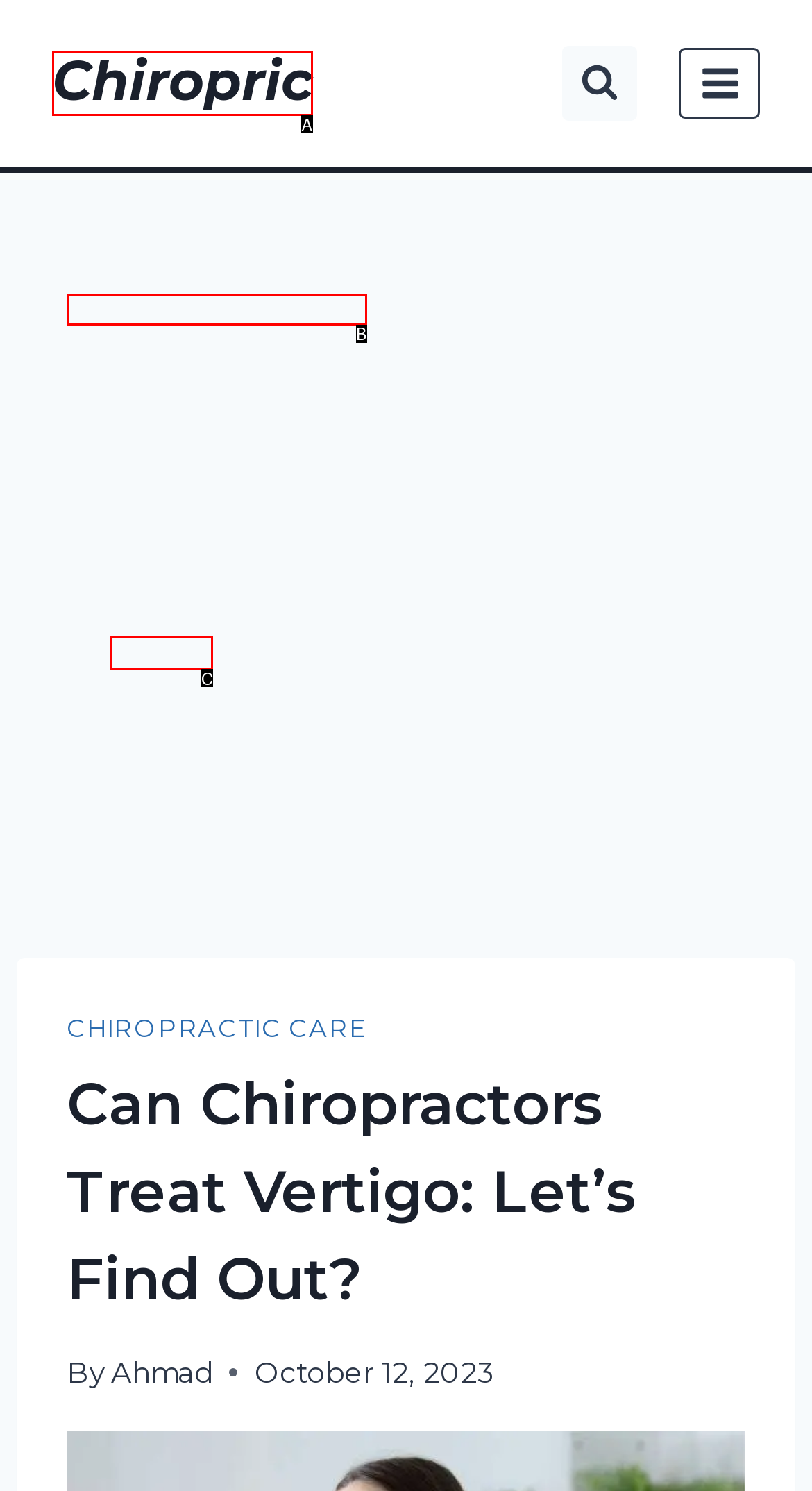Select the option that matches the description: Web Accessibility. Answer with the letter of the correct option directly.

None